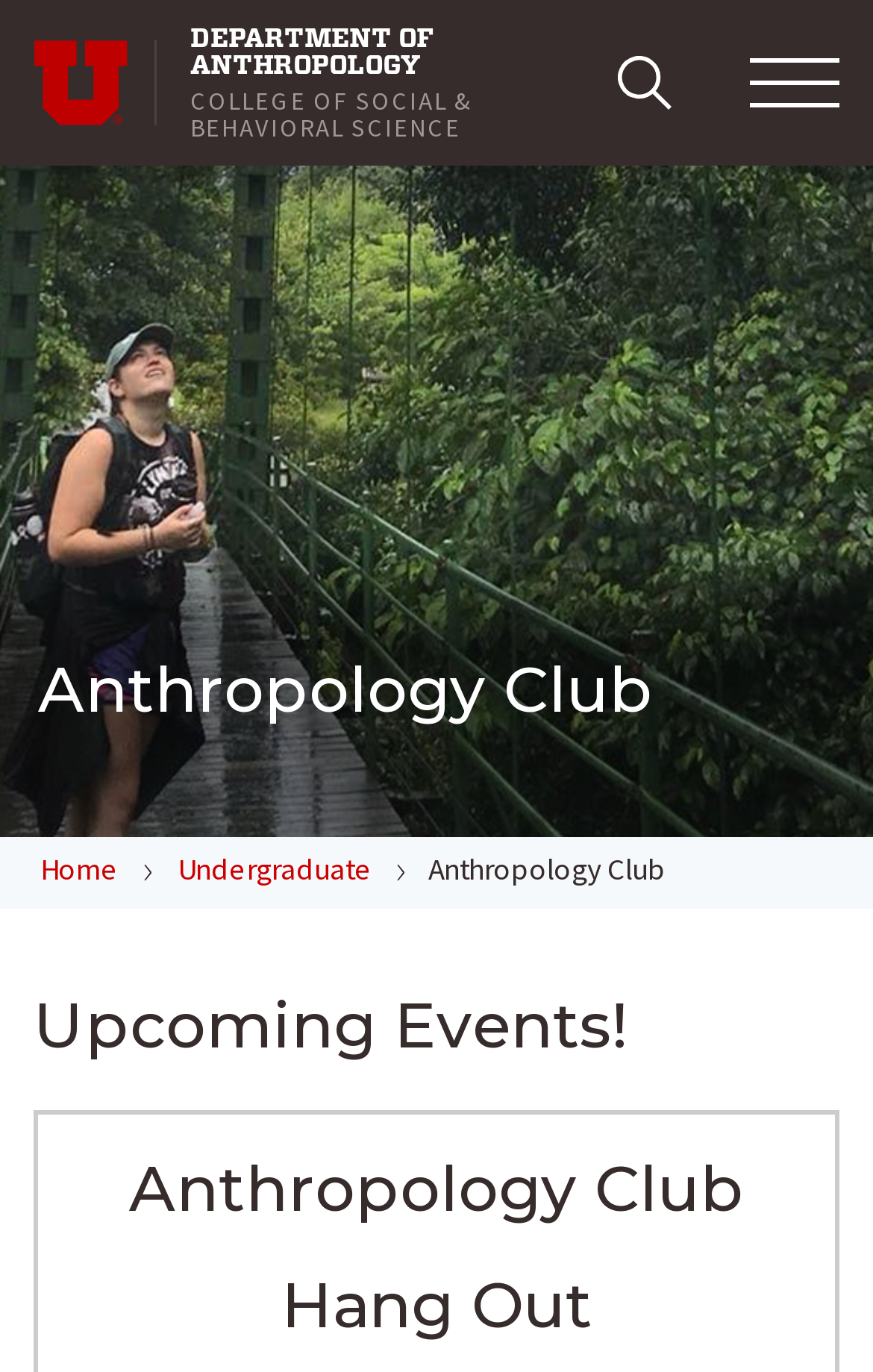Elaborate on the information and visuals displayed on the webpage.

The webpage is about the Anthropology Club at the University of Utah's Department of Anthropology. At the top left, there is a link to the University of Utah's main page. Below it, there are two headings: "DEPARTMENT OF ANTHROPOLOGY" and "COLLEGE OF SOCIAL & BEHAVIORAL SCIENCE", both of which are also links. 

On the top right, there are two buttons: "Search" and "REVEAL MENU". The "REVEAL MENU" button has a popup menu, but it is not expanded. 

Below the top section, there is a complementary section that takes up most of the page. Within this section, there is a heading "Anthropology Club" at the top. Below it, there is a navigation section with a breadcrumb trail, which includes links to "Home" and "Undergraduate" pages, as well as a static text "current page:" followed by "Anthropology Club". 

Further down, there is a heading "Upcoming Events!" followed by two more headings: "Anthropology Club" and "Hang Out", which are likely event titles.